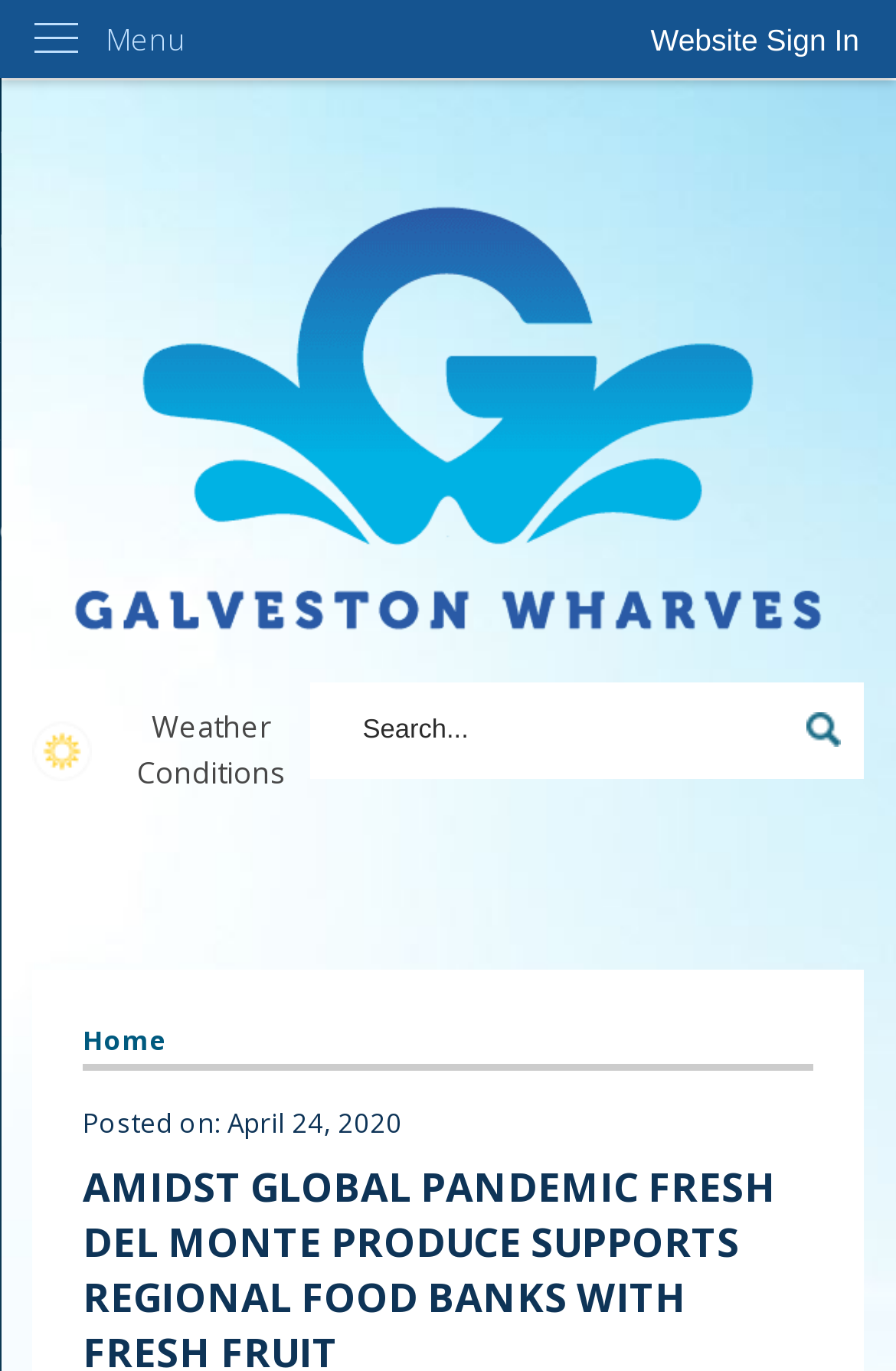Give a detailed account of the webpage.

The webpage appears to be a news article or press release from Del Monte Fresh. At the top left corner, there is a link to "Skip to Main Content" and a button to "Website Sign In" at the top right corner. Next to the sign-in button, there is a vertical menu with the label "Menu".

Below the menu, there is a large heading that spans almost the entire width of the page, with the title "News Flash • AMIDST GLOBAL PANDEMIC FRESH DEL MONTE PRODUCE". 

Underneath the heading, there is a complementary section that takes up most of the page's width. Within this section, there is a link to "Weather Conditions" on the left side, and a search region on the right side. The search region contains a textbox labeled "Search" and a search icon button next to it.

Further down, there are three headings: "News Flash" at the top left corner, "Home" at the bottom center, and a date label "Posted on: April 24, 2020" below the "Home" heading.